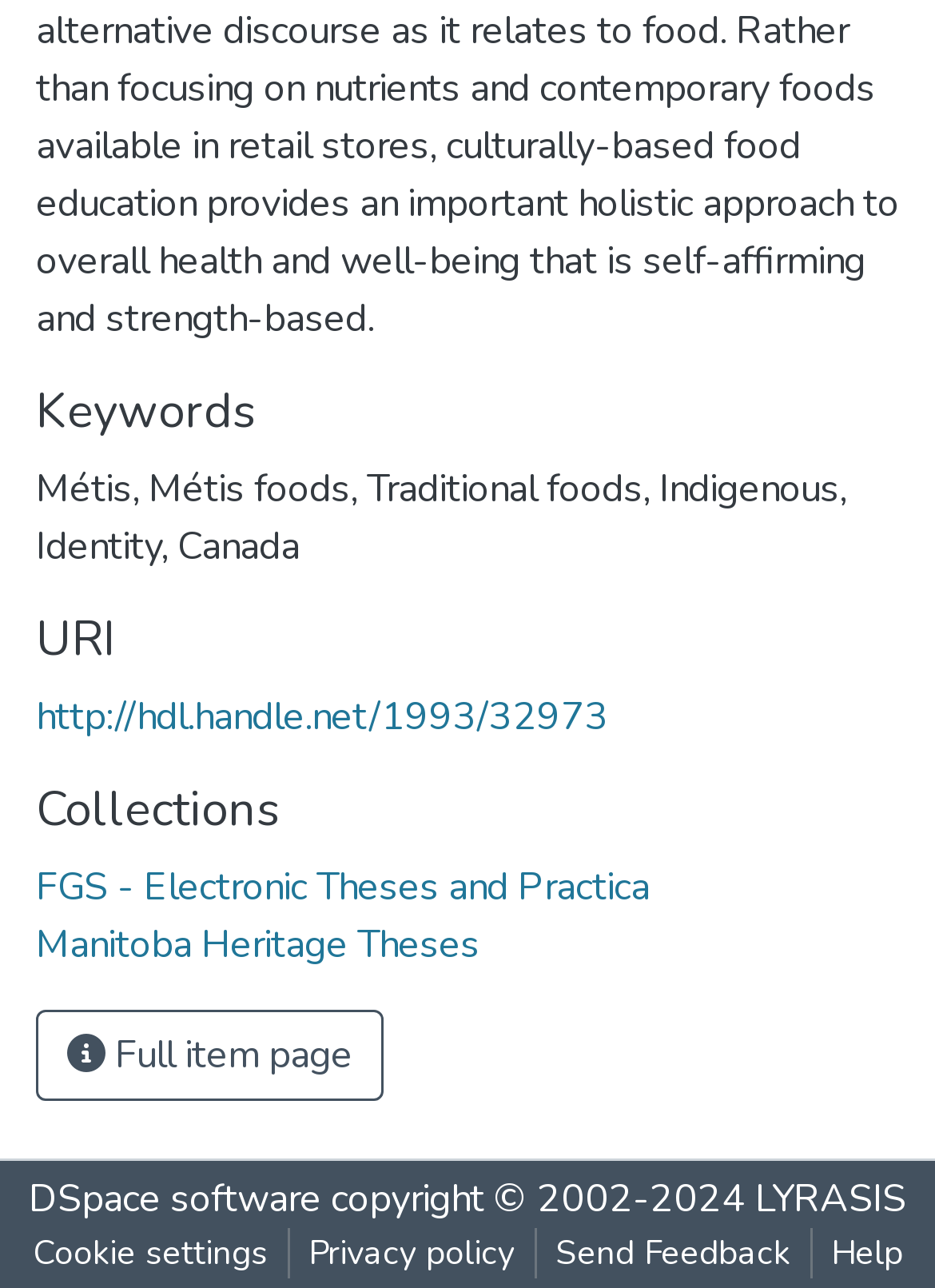Find the bounding box coordinates of the UI element according to this description: "Help".

[0.868, 0.953, 0.986, 0.993]